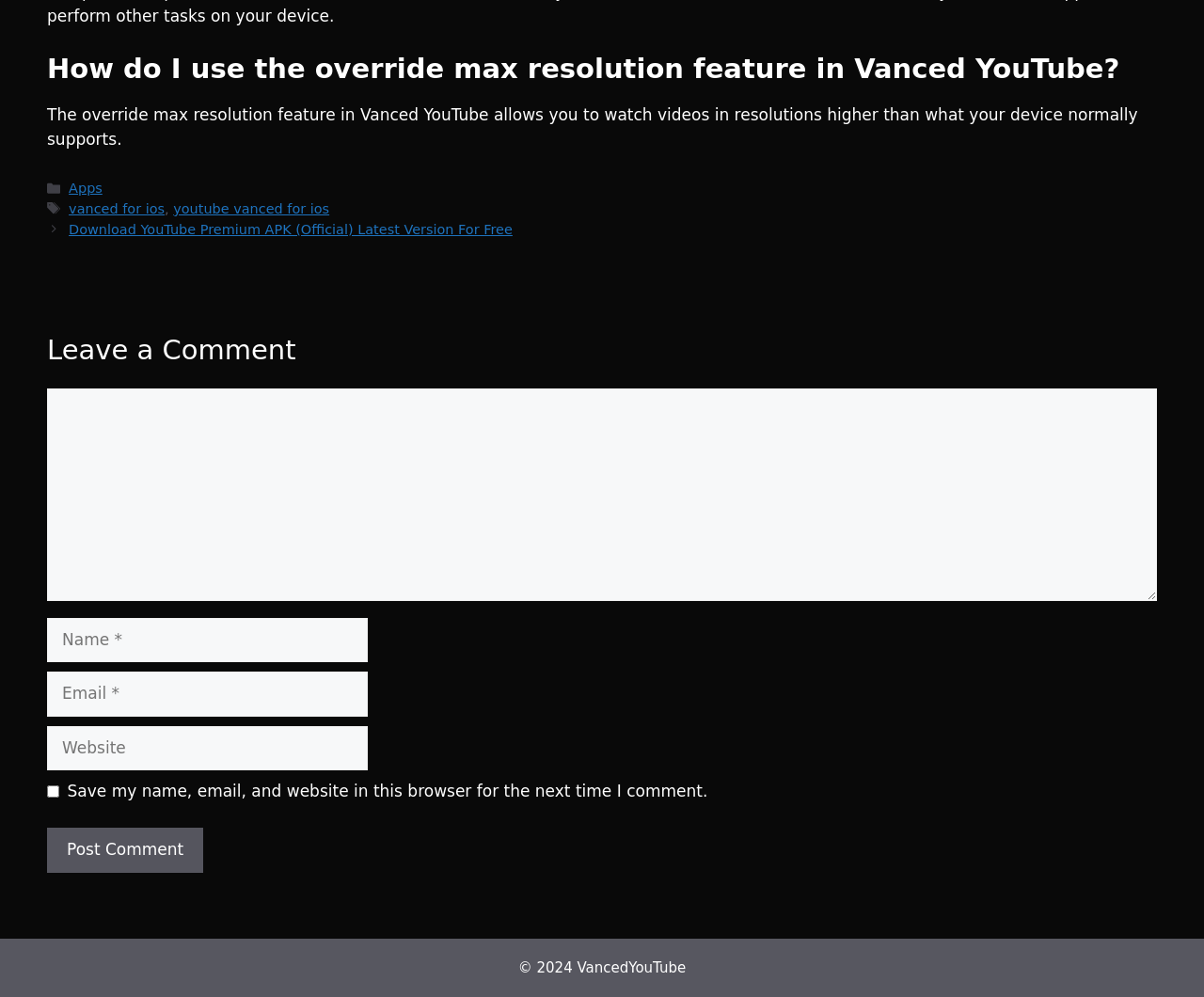Pinpoint the bounding box coordinates of the element that must be clicked to accomplish the following instruction: "Click the 'Apps' link". The coordinates should be in the format of four float numbers between 0 and 1, i.e., [left, top, right, bottom].

[0.057, 0.181, 0.085, 0.196]